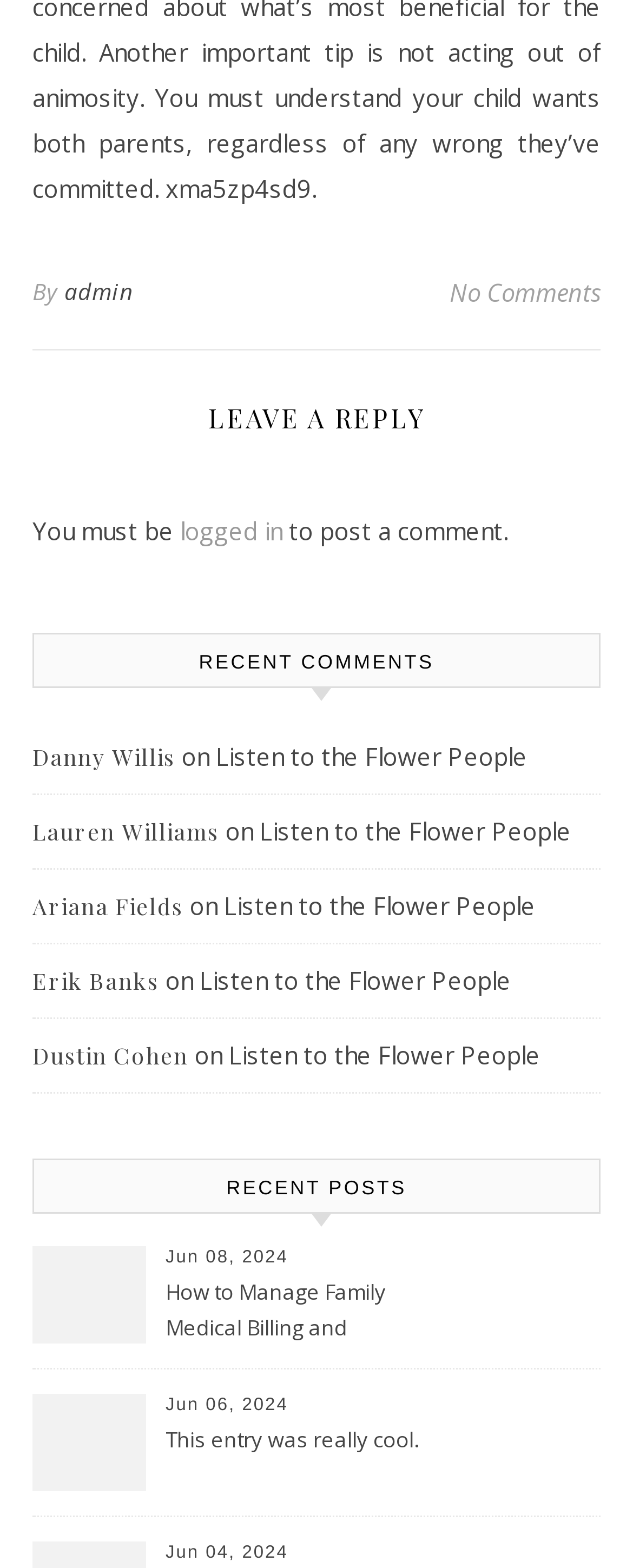Please answer the following question using a single word or phrase: 
What type of content is listed under 'RECENT POSTS'?

Blog posts